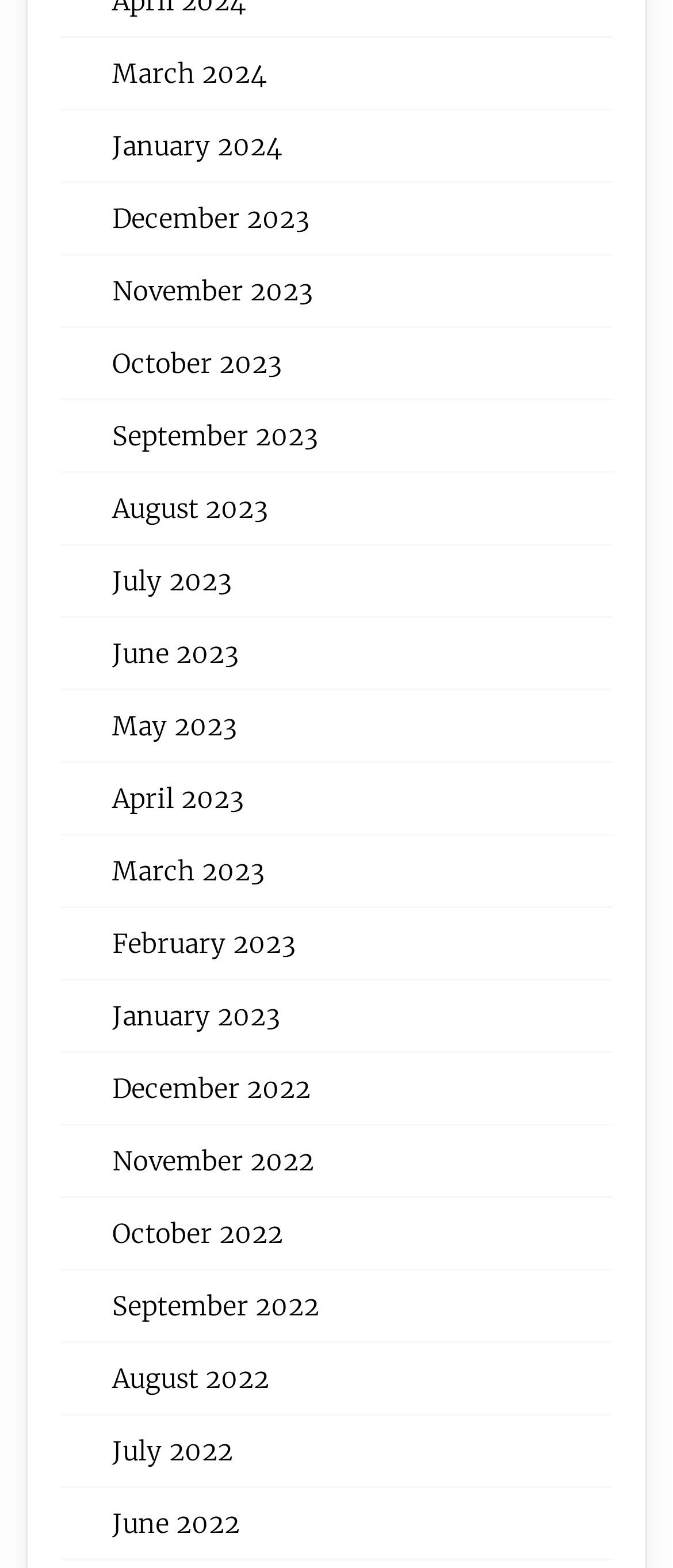Analyze the image and give a detailed response to the question:
How many months are listed?

I counted the number of links on the webpage, each representing a month, and found 24 links, ranging from March 2024 to June 2022.